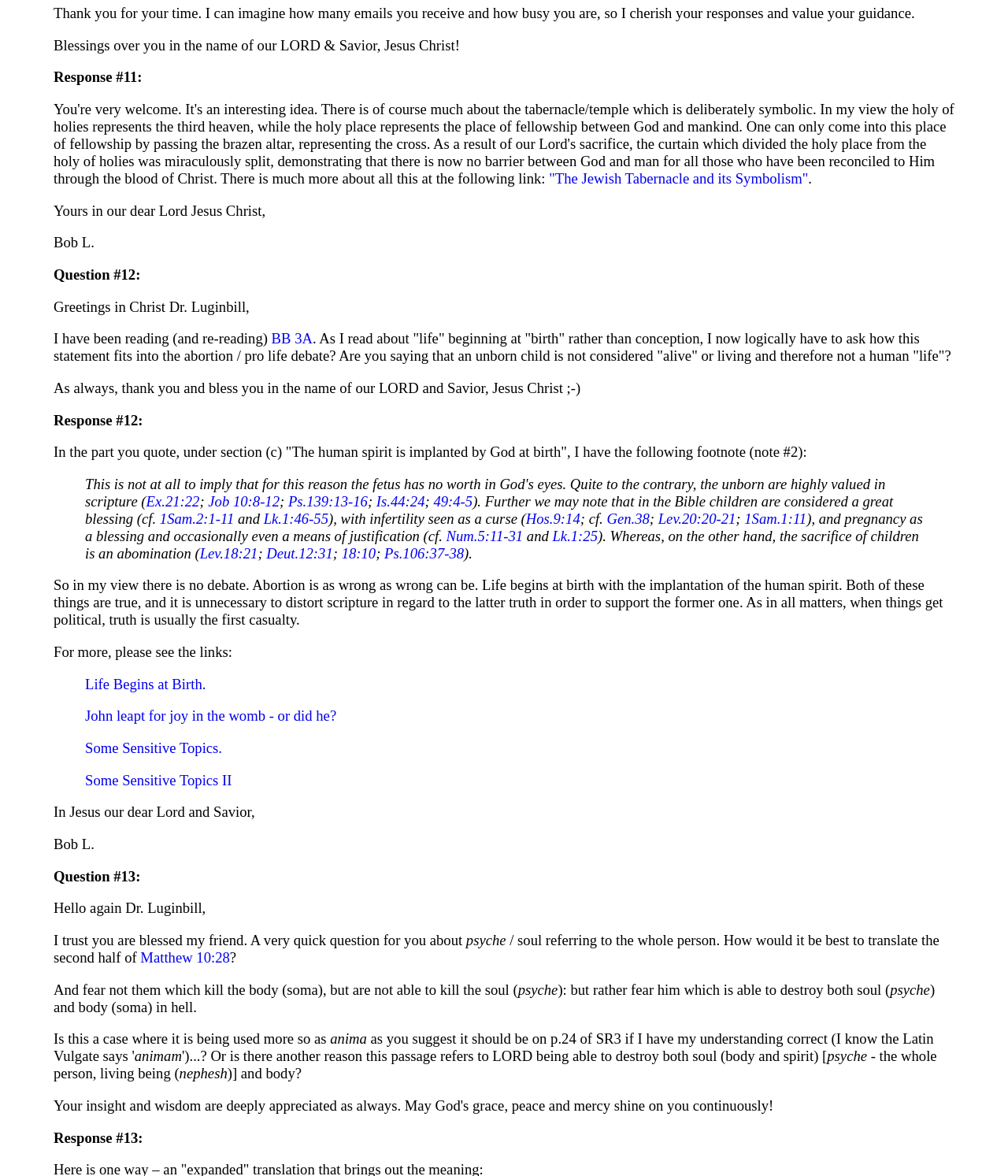Find the bounding box coordinates of the element you need to click on to perform this action: 'Click on the link 'Life Begins at Birth.''. The coordinates should be represented by four float values between 0 and 1, in the format [left, top, right, bottom].

[0.084, 0.575, 0.204, 0.589]